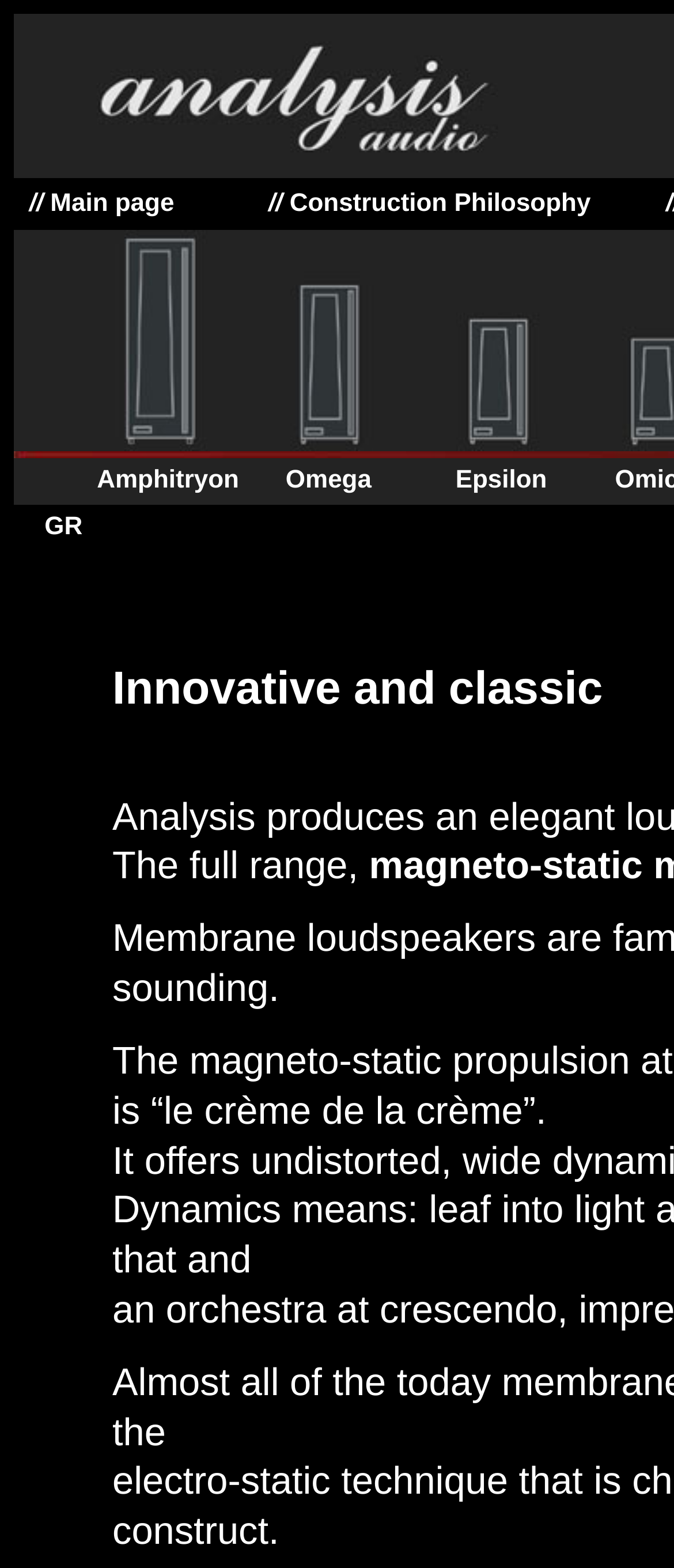Find the bounding box coordinates for the UI element whose description is: "GR". The coordinates should be four float numbers between 0 and 1, in the format [left, top, right, bottom].

[0.066, 0.327, 0.122, 0.345]